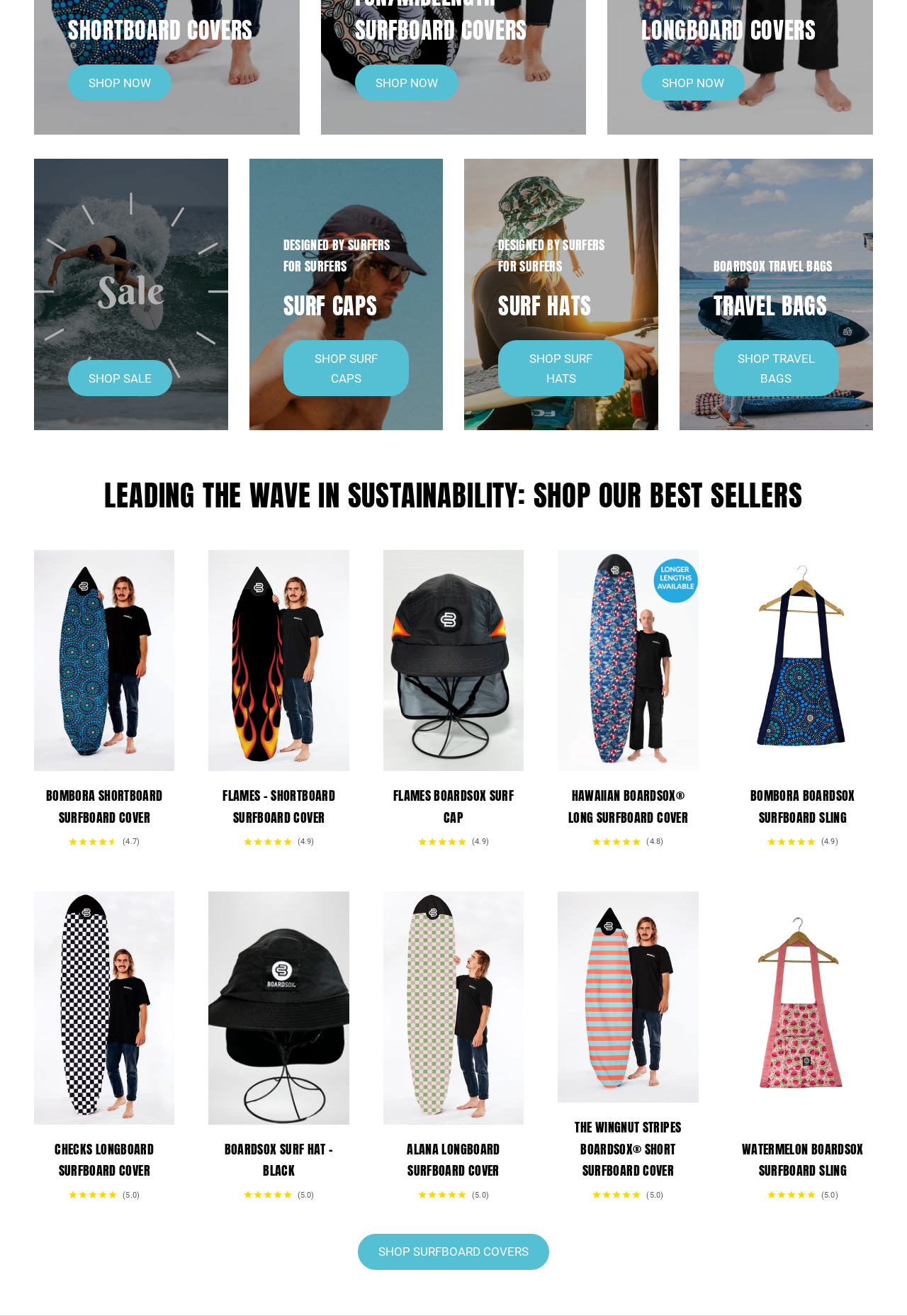How many surf hats are displayed on the page?
From the image, provide a succinct answer in one word or a short phrase.

2